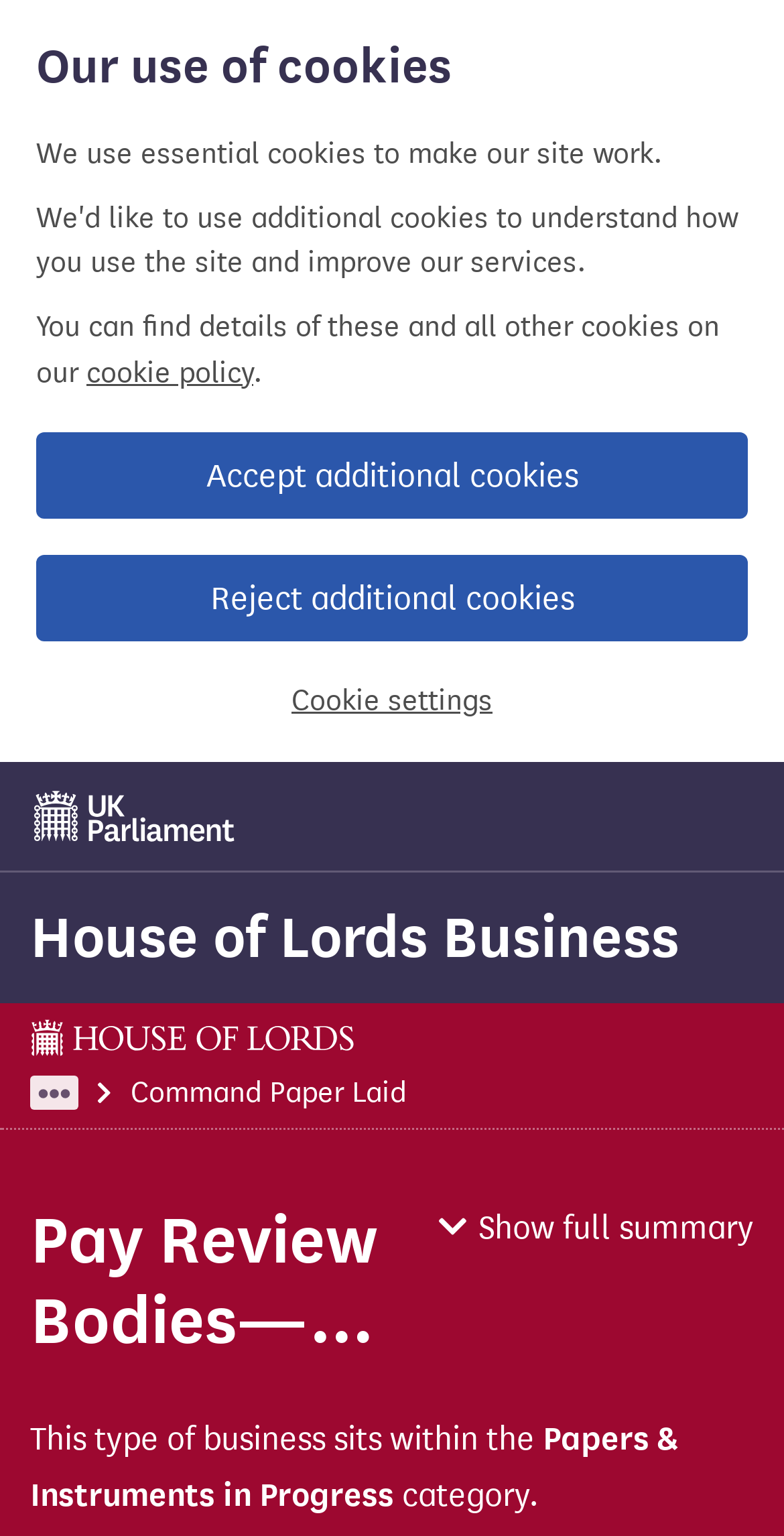What is the name of the report?
Please give a detailed and thorough answer to the question, covering all relevant points.

I found the heading element with the text 'Pay Review Bodies—Seventh Report of the Police Remuneration Review Body for England and Wales. (466)' which indicates the name of the report.